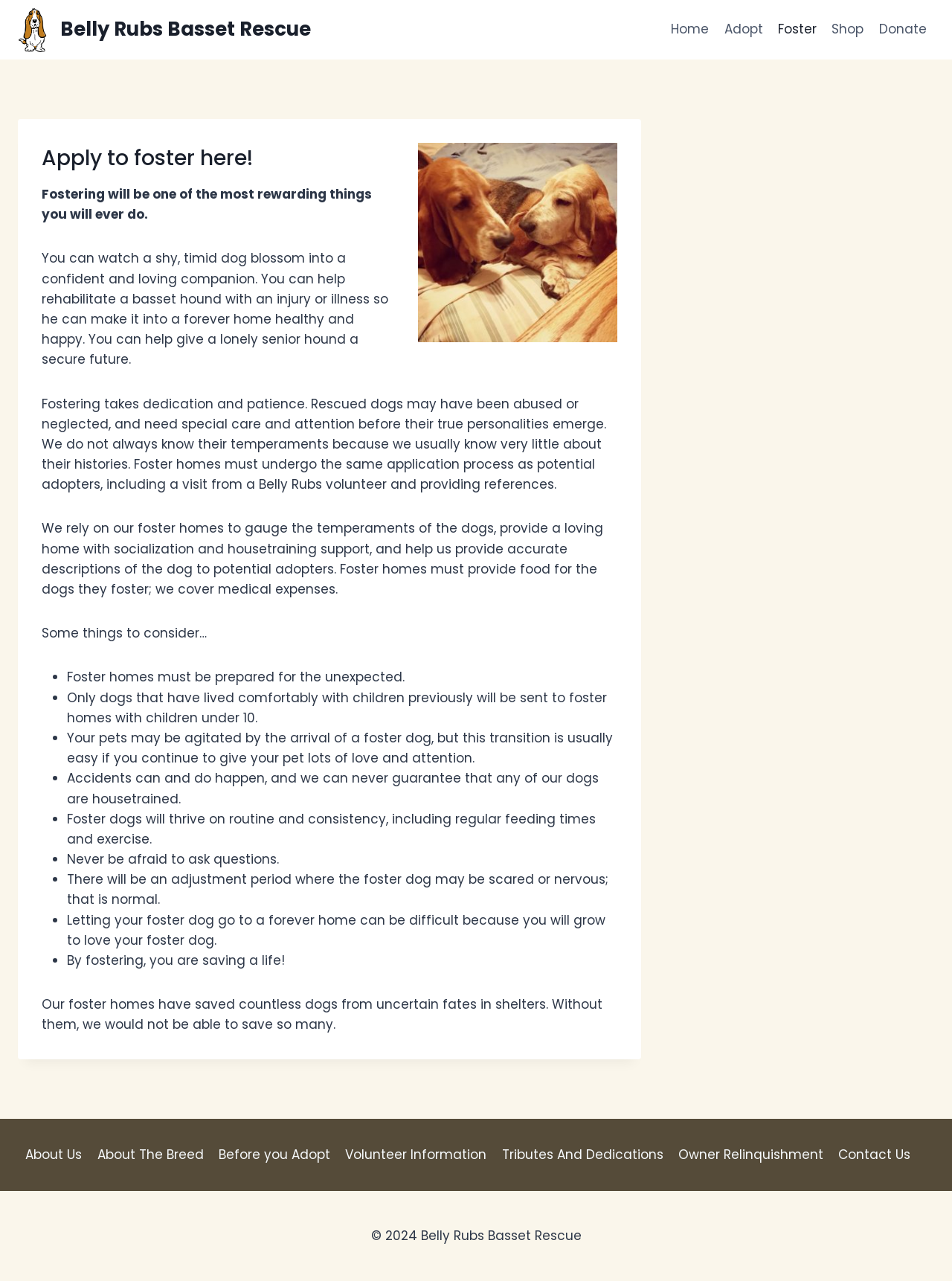Please find the bounding box for the UI component described as follows: "About Us".

[0.019, 0.891, 0.094, 0.912]